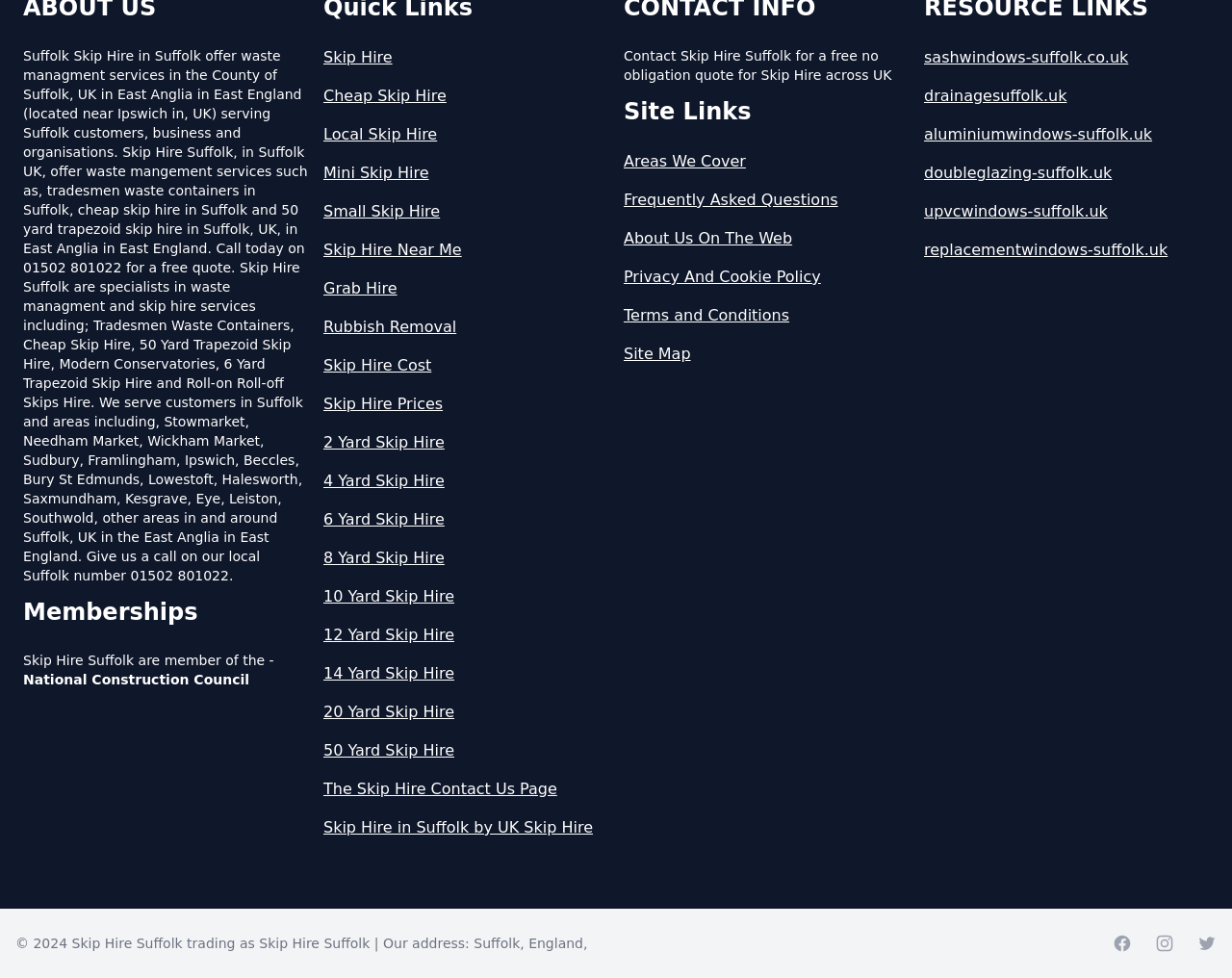Locate the bounding box of the UI element described in the following text: "Cheap Skip Hire".

[0.262, 0.087, 0.494, 0.11]